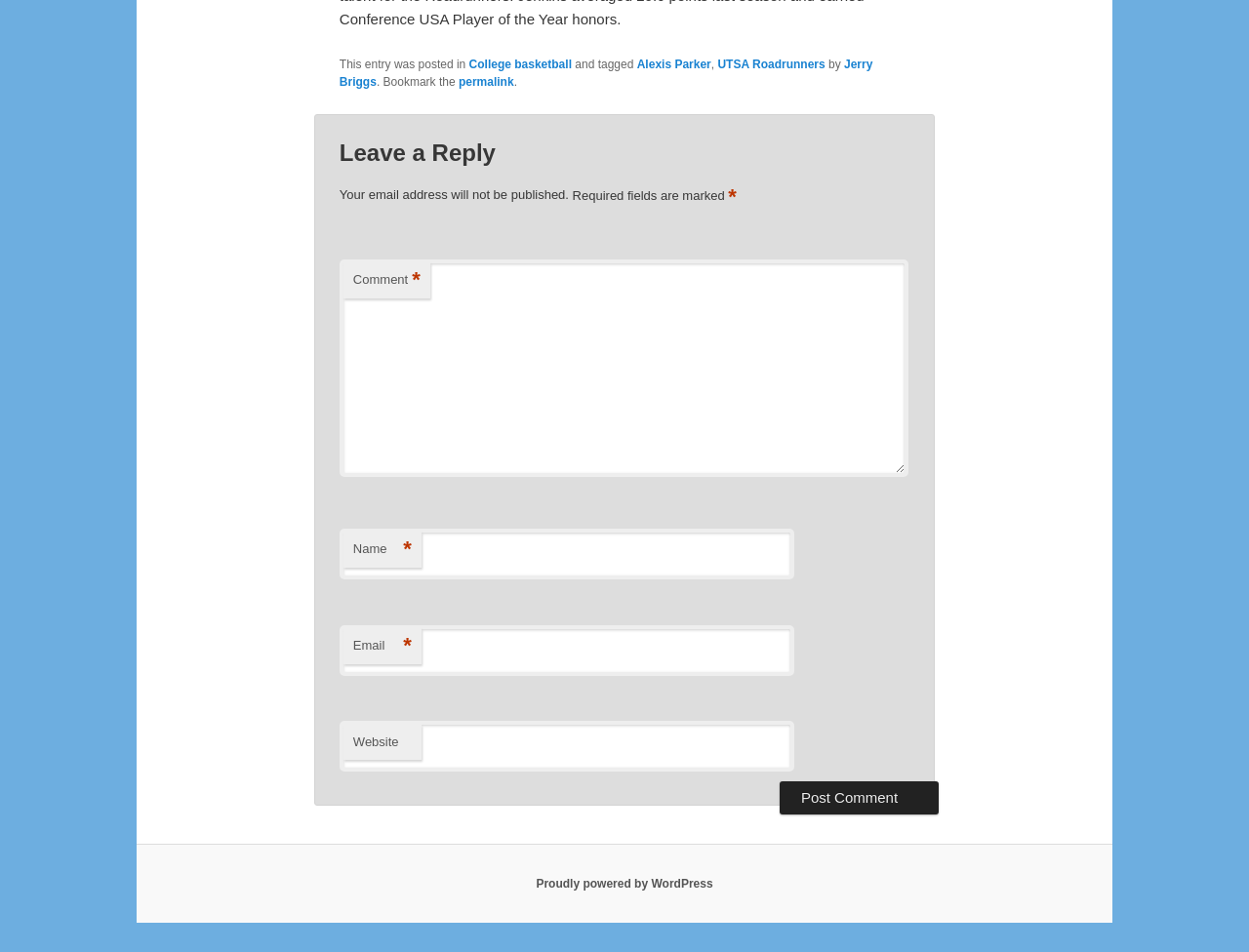Answer briefly with one word or phrase:
Who is the author of the post?

Jerry Briggs